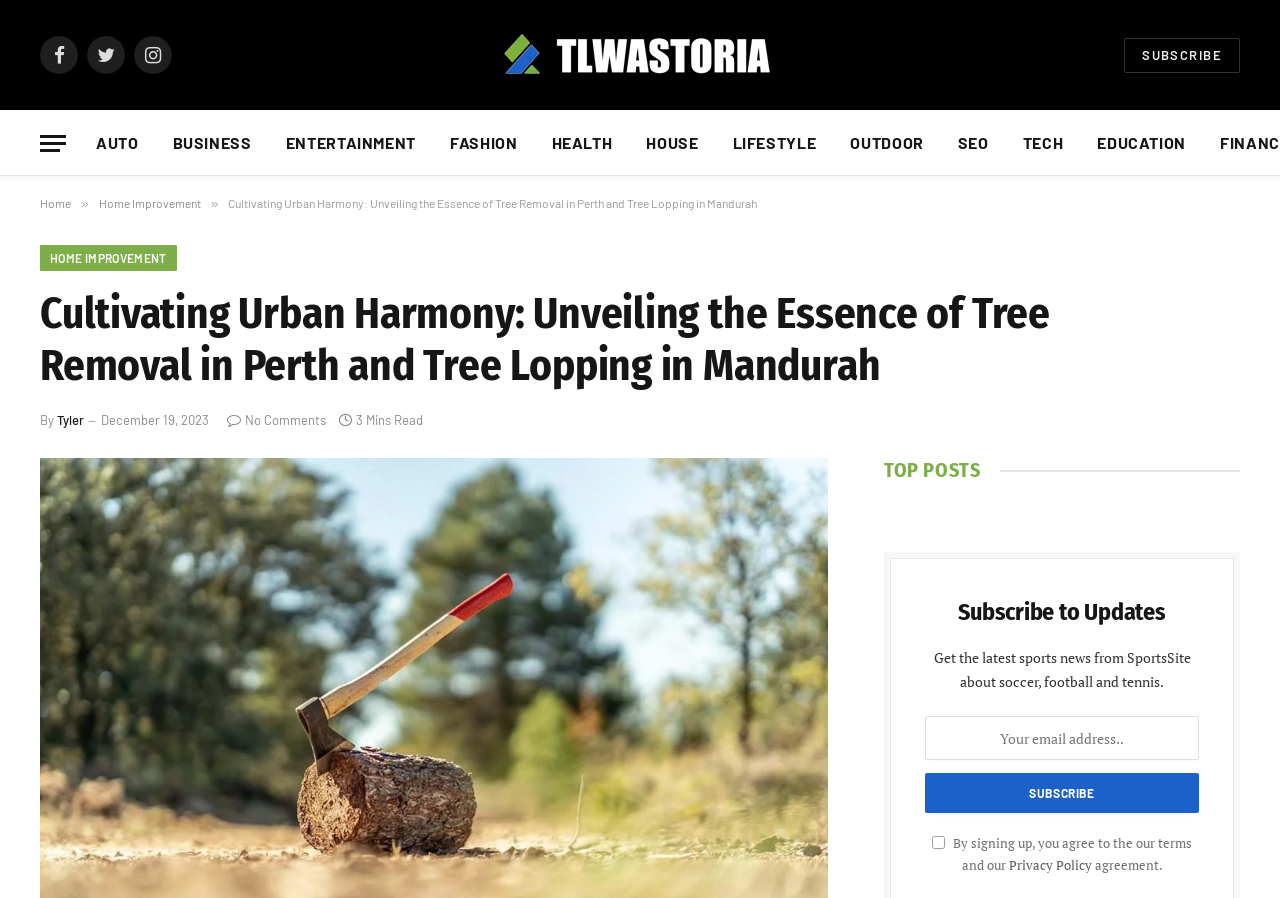Bounding box coordinates are specified in the format (top-left x, top-left y, bottom-right x, bottom-right y). All values are floating point numbers bounded between 0 and 1. Please provide the bounding box coordinate of the region this sentence describes: No Comments

[0.177, 0.458, 0.255, 0.476]